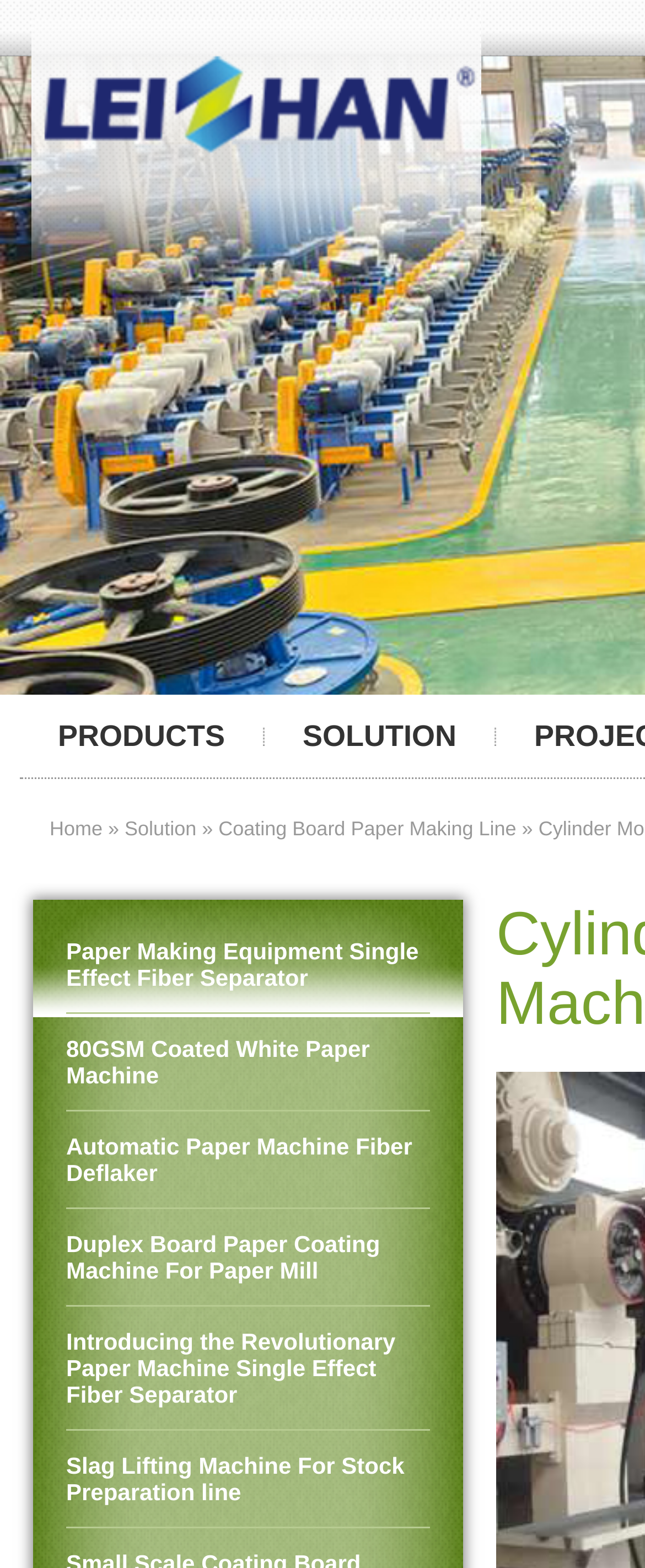Identify the bounding box coordinates for the region to click in order to carry out this instruction: "view solution". Provide the coordinates using four float numbers between 0 and 1, formatted as [left, top, right, bottom].

[0.41, 0.443, 0.767, 0.496]